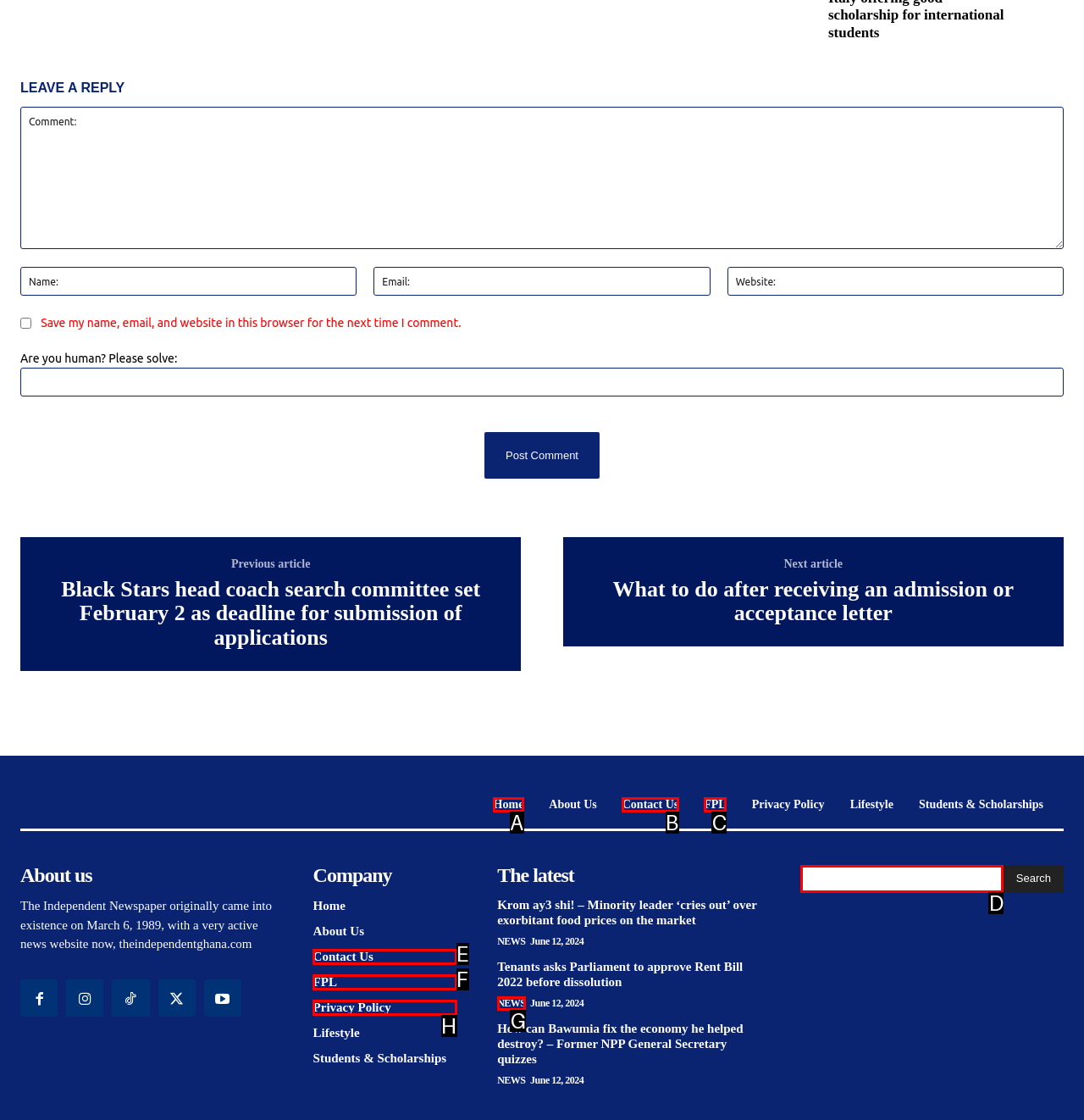Given the description: Contact Us, identify the matching option. Answer with the corresponding letter.

E